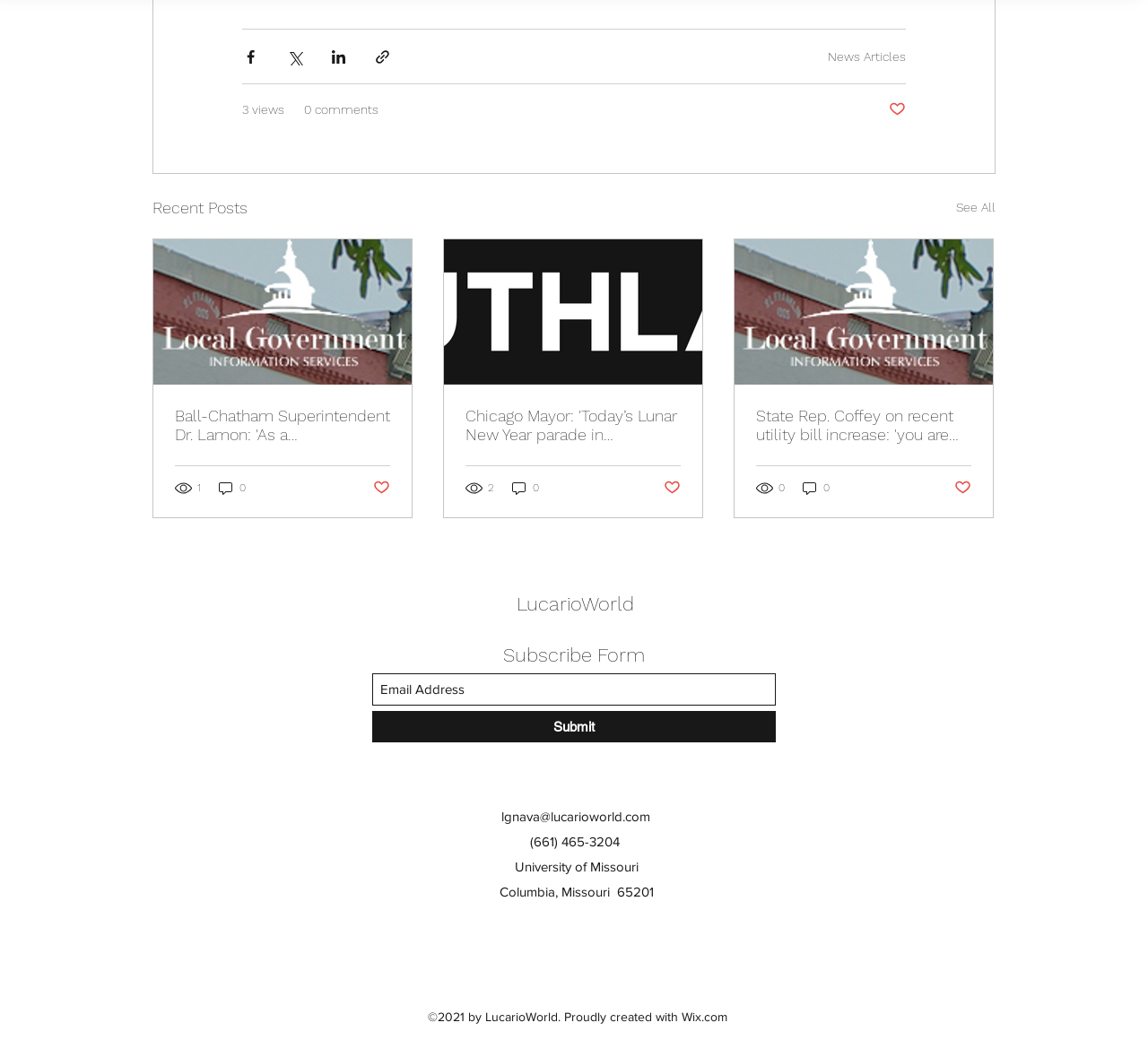Identify the bounding box coordinates for the element that needs to be clicked to fulfill this instruction: "Subscribe with email". Provide the coordinates in the format of four float numbers between 0 and 1: [left, top, right, bottom].

[0.324, 0.647, 0.676, 0.679]